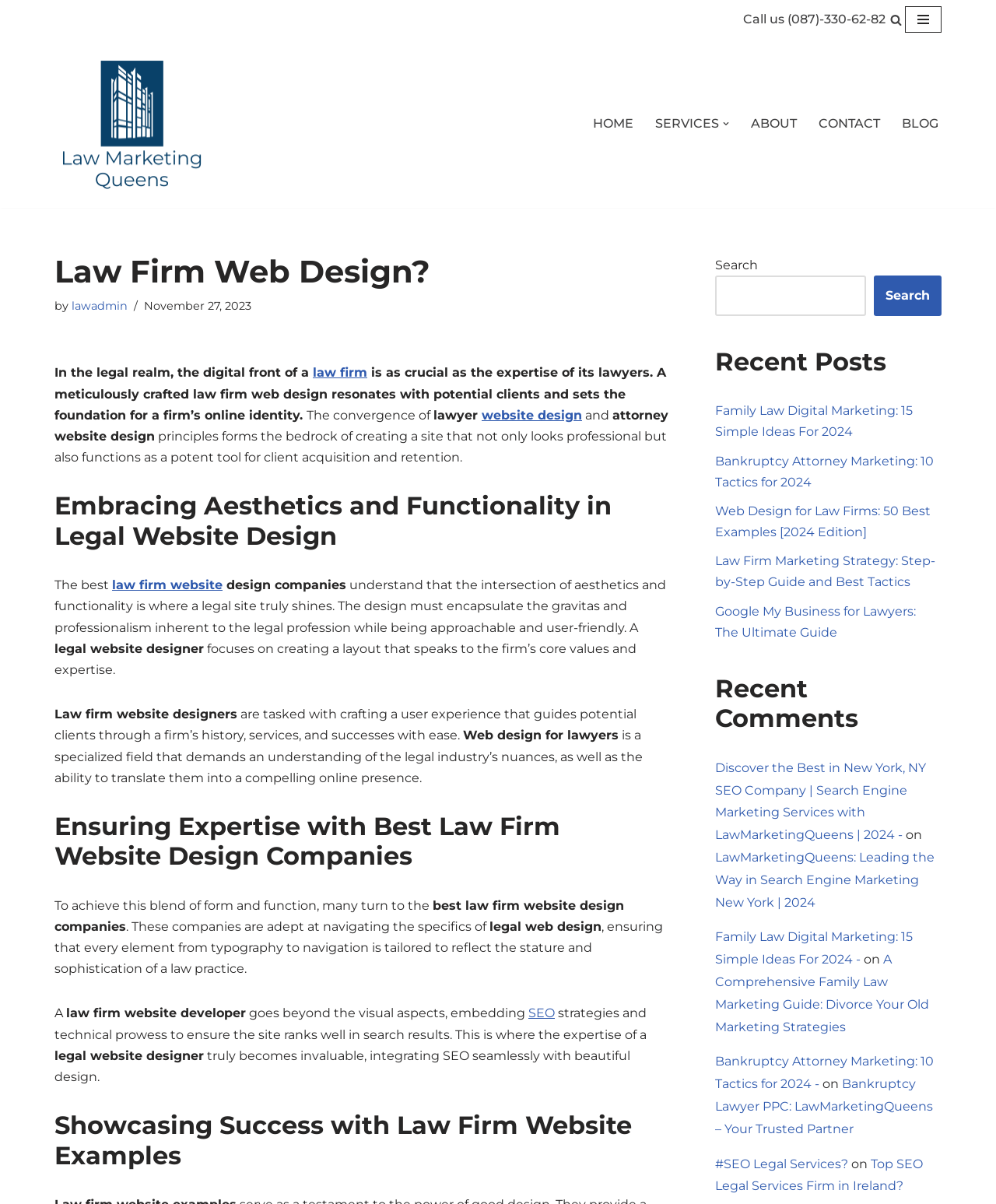Determine the bounding box coordinates of the region to click in order to accomplish the following instruction: "Click the 'Navigation Menu' button". Provide the coordinates as four float numbers between 0 and 1, specifically [left, top, right, bottom].

[0.909, 0.005, 0.945, 0.027]